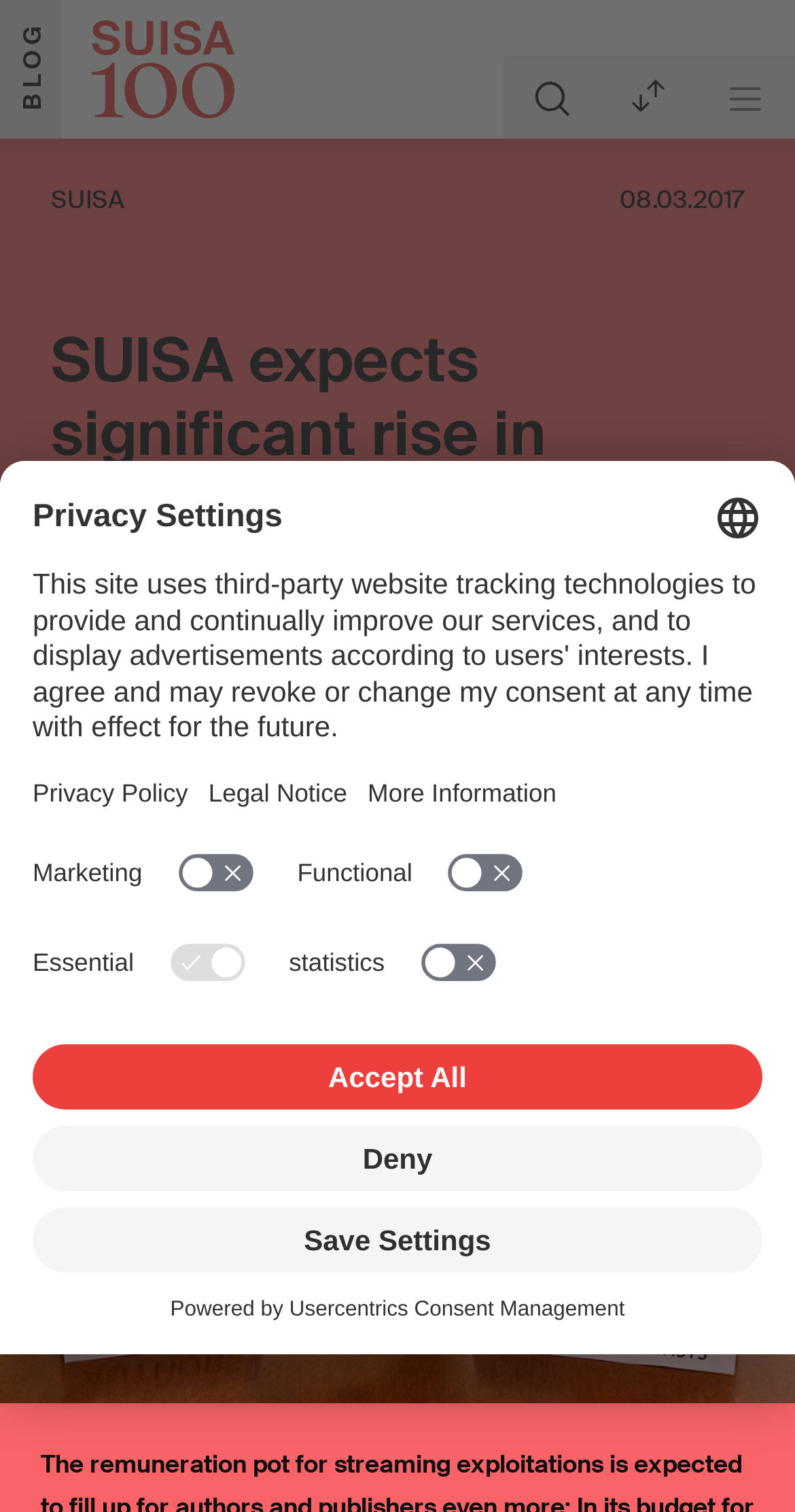Extract the primary header of the webpage and generate its text.

SUISA expects significant rise in streaming collections